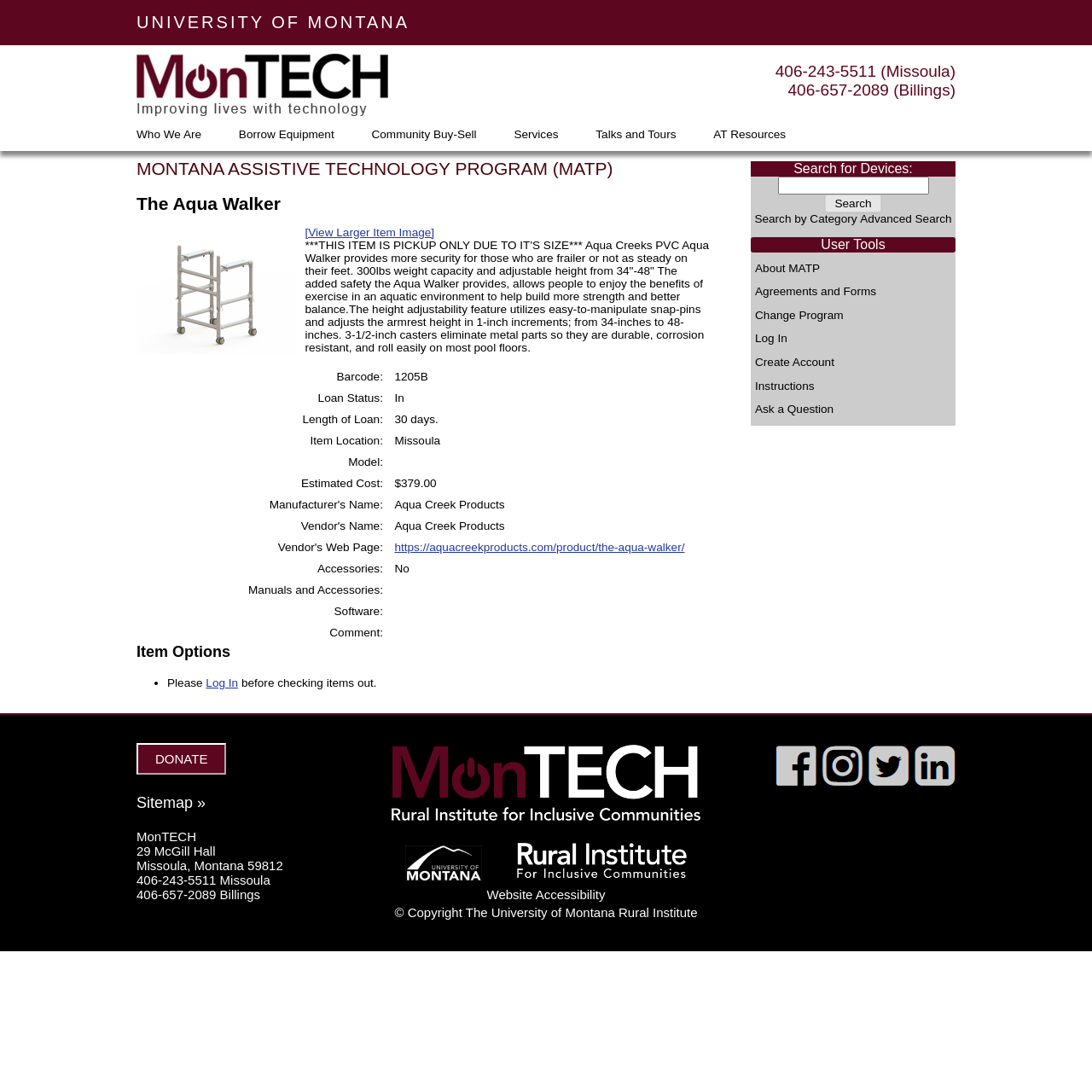Provide a comprehensive description of the webpage.

This webpage is about MonTECH, a program that provides equipment loan and exchange services for individuals with disabilities in Montana. At the top of the page, there is a logo of MonTECH and a link to the University of Montana. Below the logo, there are two phone numbers, one for Missoula and one for Billings, and a navigation menu with links to various sections of the website, including "Who We Are", "Borrow Equipment", and "Services".

On the right side of the page, there is a search bar with a button to search for devices. Below the search bar, there are links to search by category and advanced search. 

The main content of the page is about a specific device, the Aqua Walker, which is a piece of equipment that provides more security for individuals who are frail or unsteady on their feet. There is an image of the device, and a detailed description of its features, including its weight capacity, adjustable height, and safety features. The device's barcode, loan status, length of loan, item location, model, estimated cost, and manufacturer are also listed.

Below the device description, there are links to the manufacturer's website and a section on item options, which includes a note about logging in before checking out items.

At the bottom of the page, there is a section with links to donate, sitemap, and contact information, including addresses, phone numbers, and social media links. There are also logos of MonTECH, the University of Montana, and other organizations.